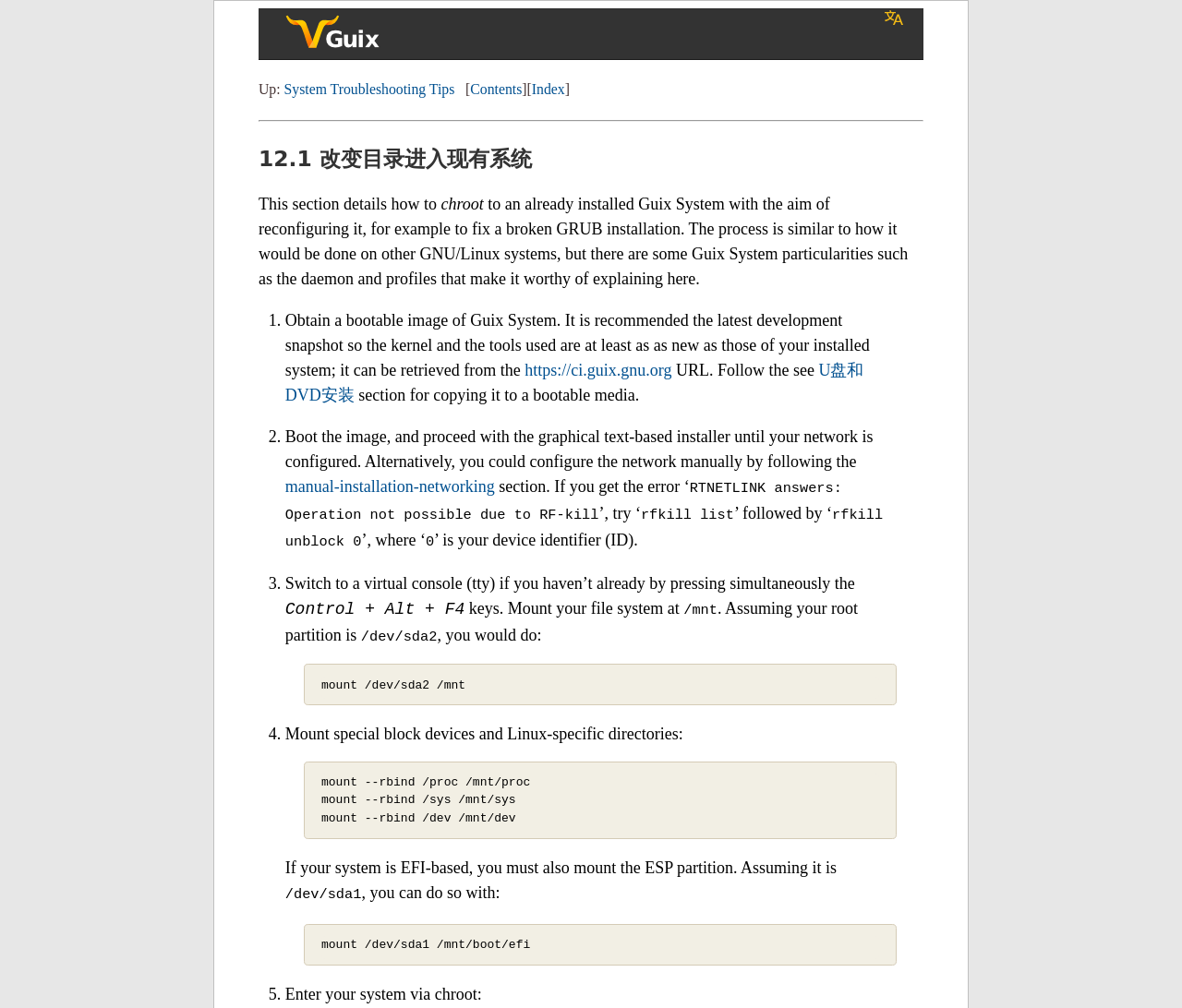Using floating point numbers between 0 and 1, provide the bounding box coordinates in the format (top-left x, top-left y, bottom-right x, bottom-right y). Locate the UI element described here: Deutsch

[0.773, 0.053, 0.812, 0.081]